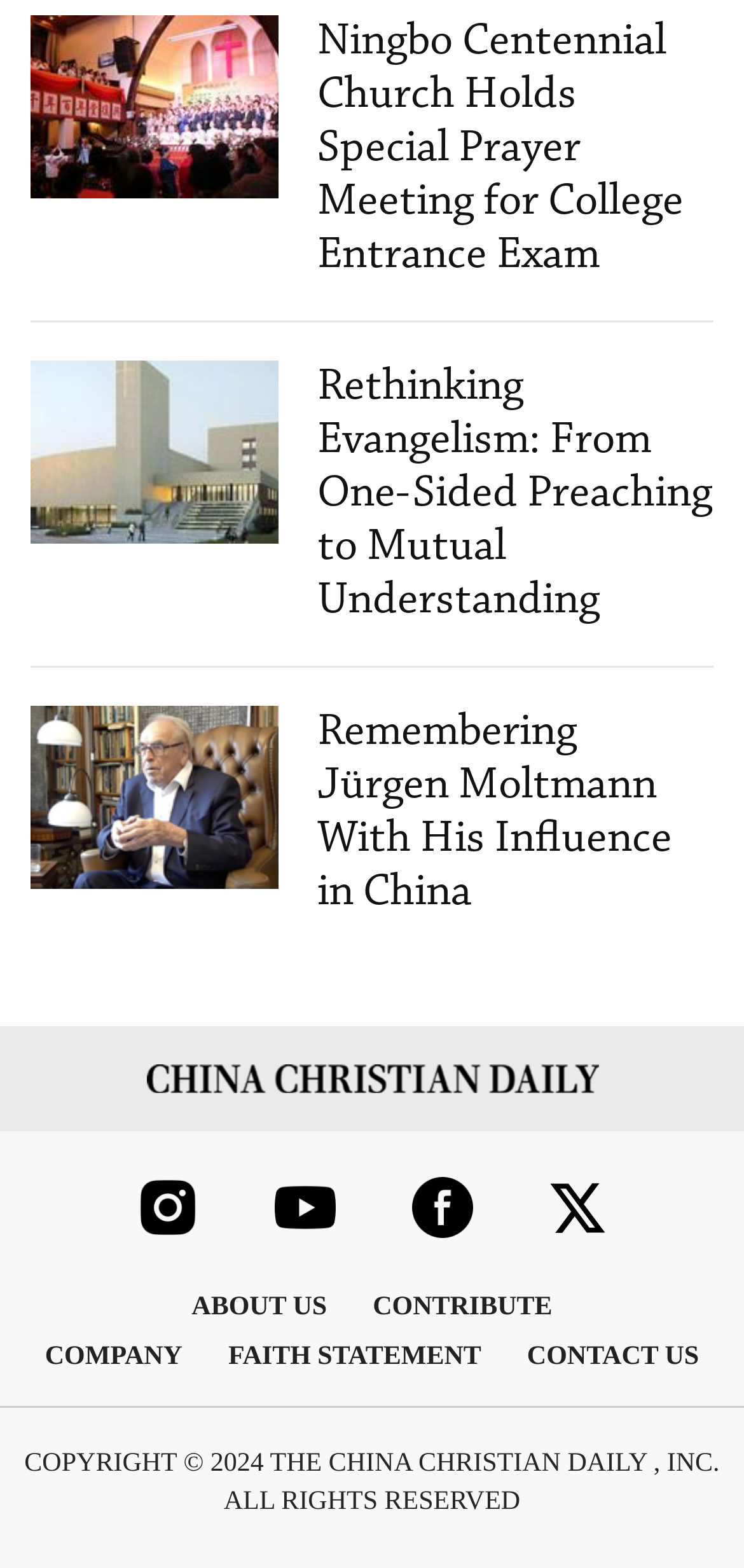Give a one-word or phrase response to the following question: How many images are there on the webpage?

5